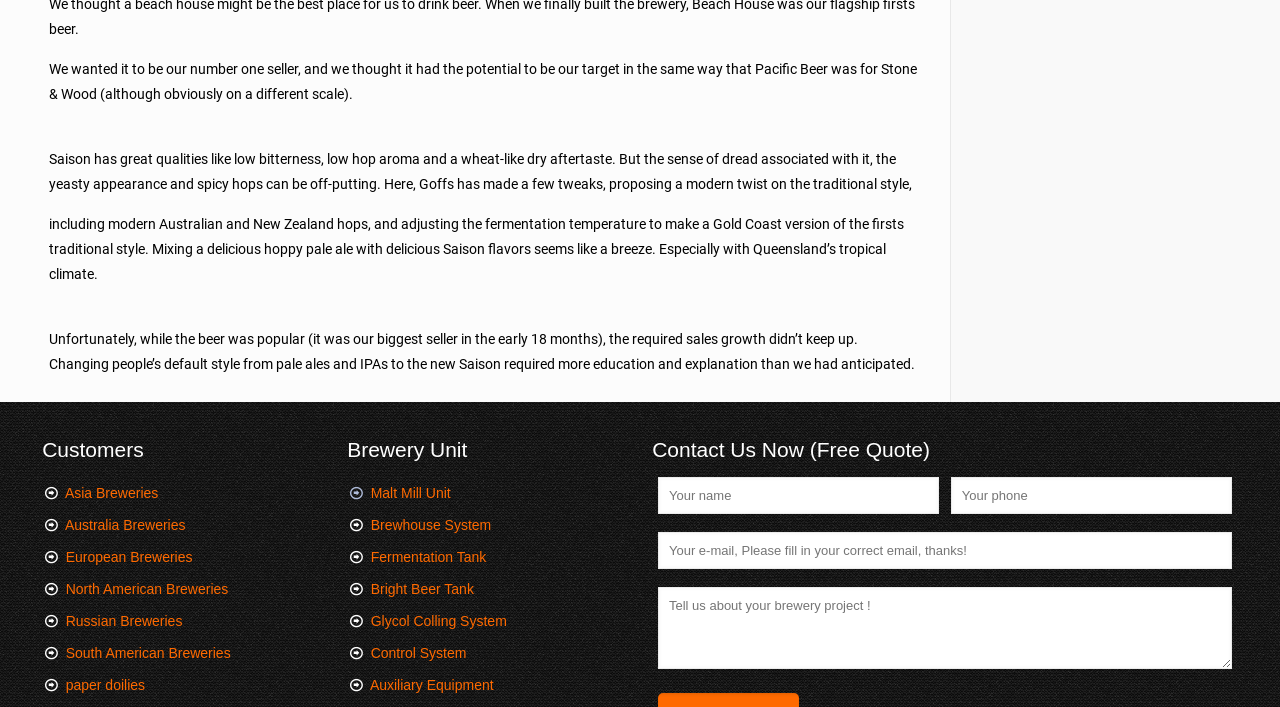Find the bounding box coordinates for the area that must be clicked to perform this action: "Click on Contact Us Now".

[0.509, 0.618, 0.967, 0.653]